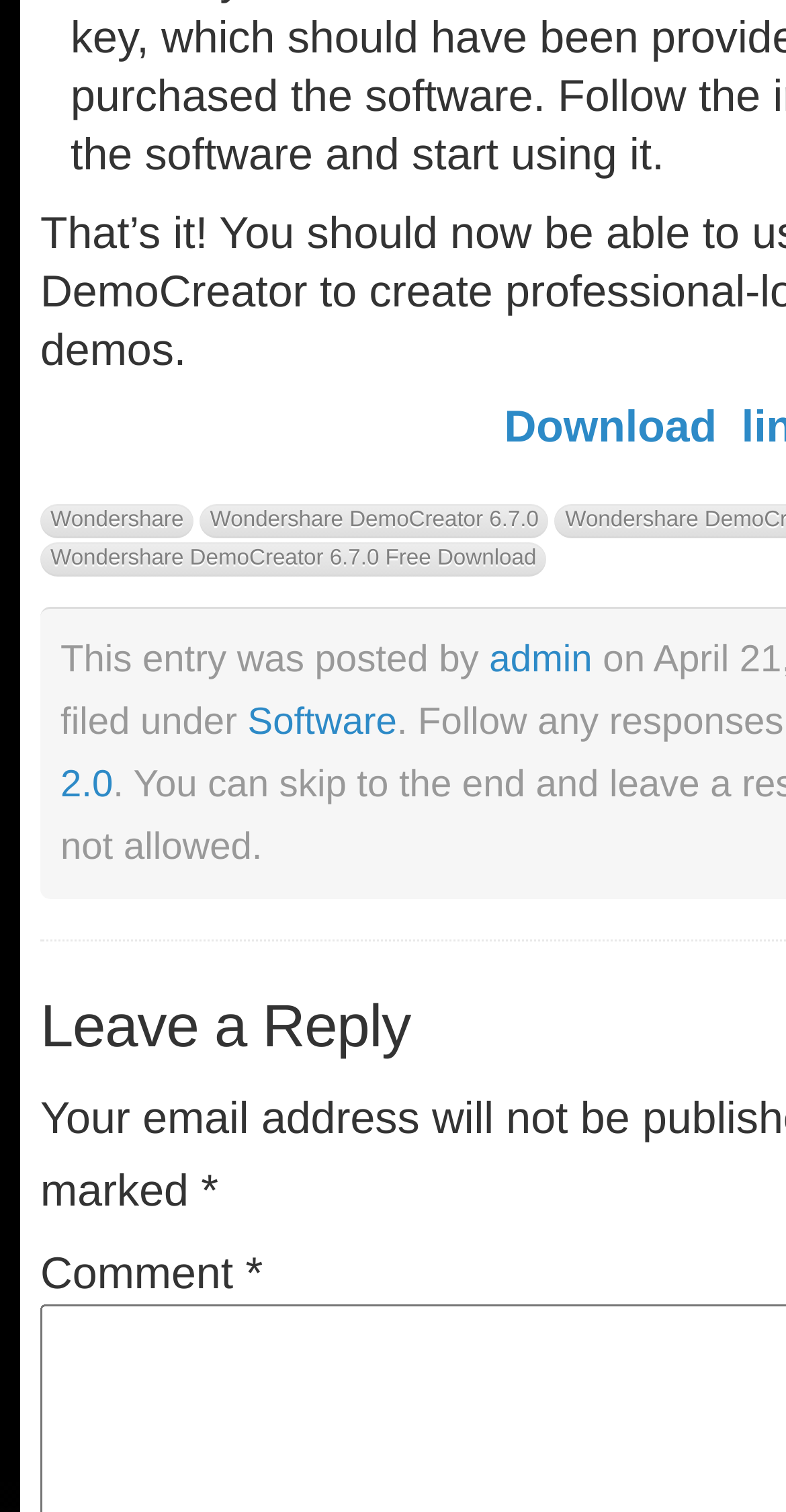Is there a comment section on the webpage?
Could you give a comprehensive explanation in response to this question?

The presence of a comment section can be inferred from the text 'Comment' located at the bottom of the webpage, indicating that there is a comment section on the webpage.